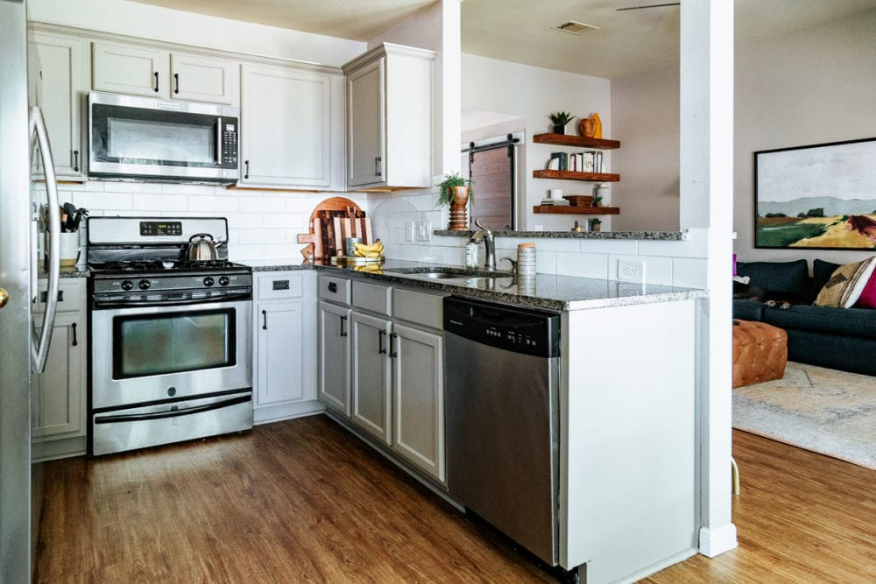Answer the question below in one word or phrase:
Where is the sink located?

beneath a window